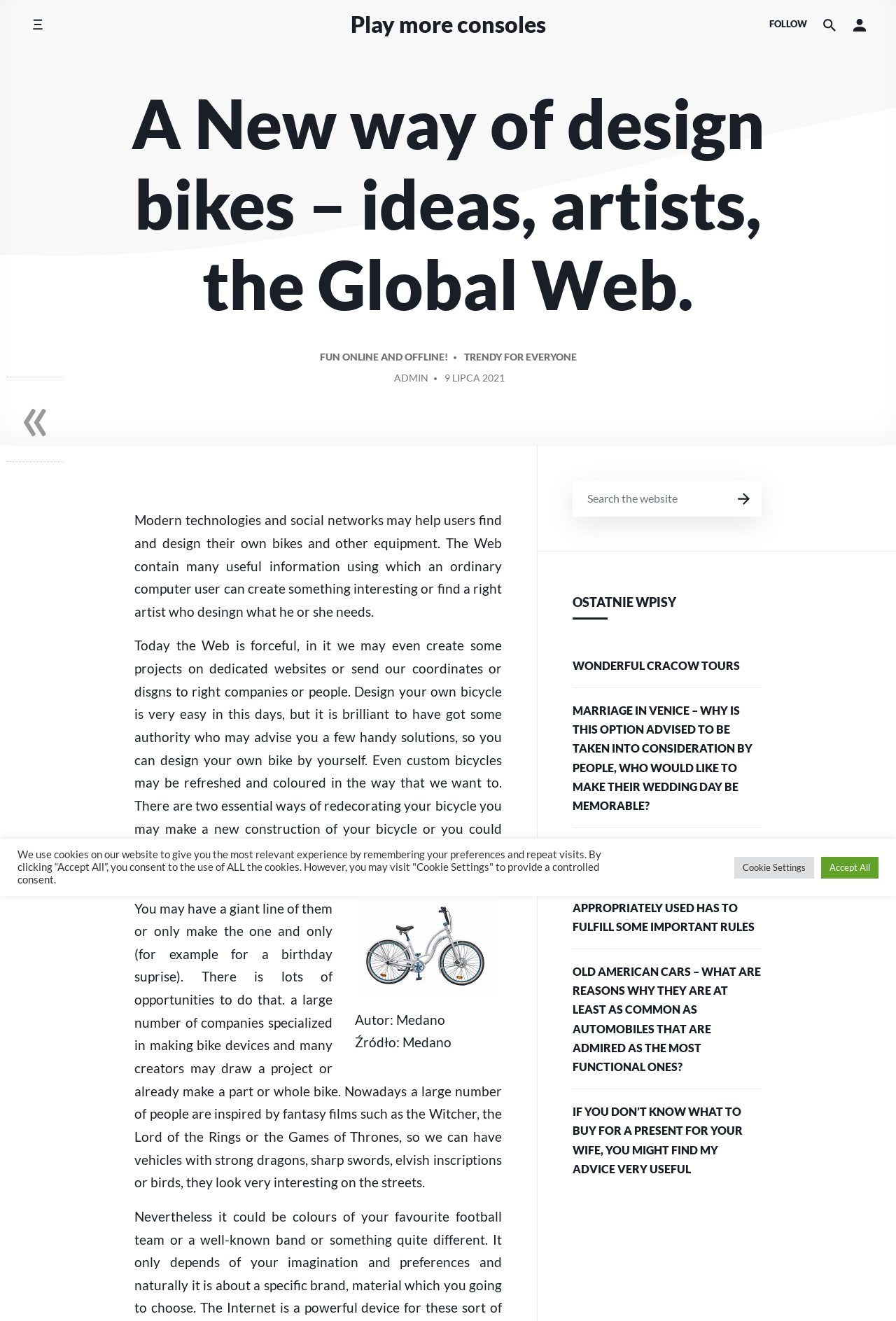Identify and provide the bounding box coordinates of the UI element described: "Cookie Settings". The coordinates should be formatted as [left, top, right, bottom], with each number being a float between 0 and 1.

[0.82, 0.648, 0.909, 0.665]